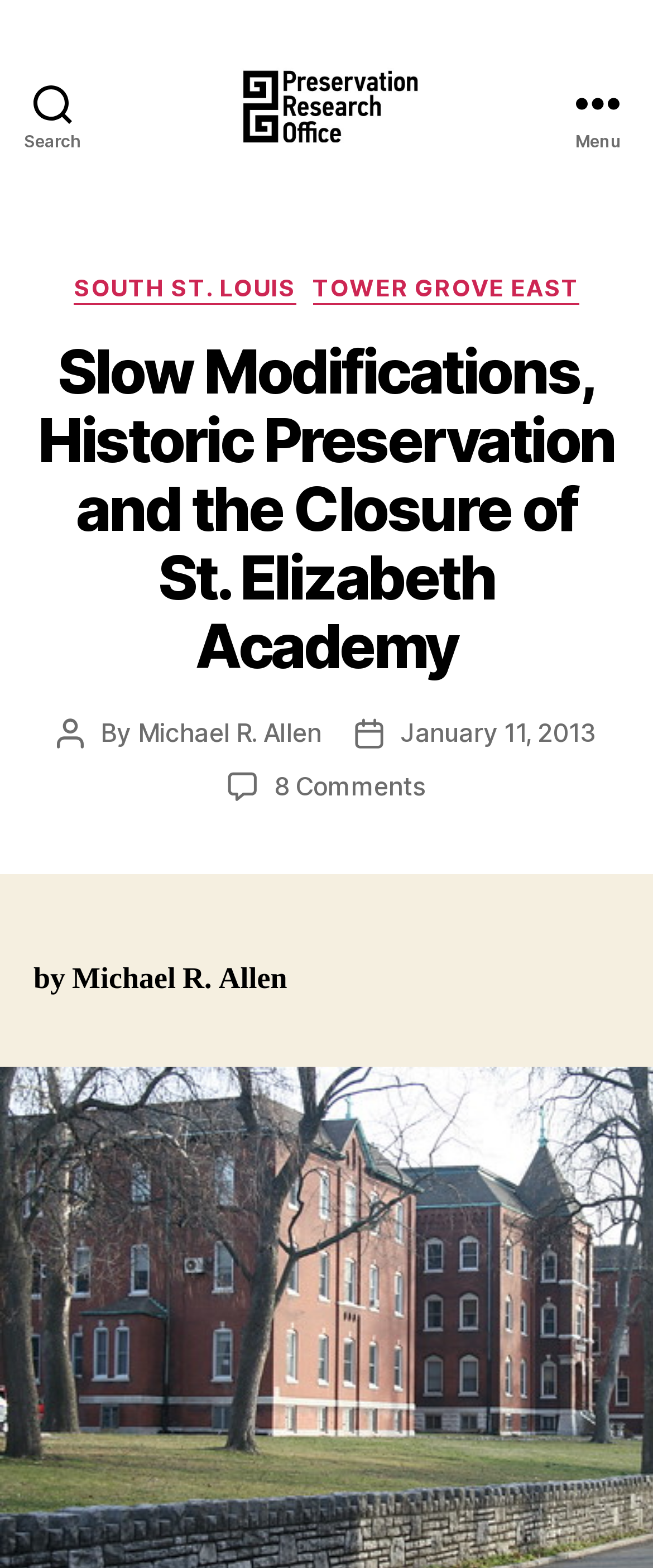Using the details in the image, give a detailed response to the question below:
What is the name of the author of the post?

I found the answer by looking at the text 'By' followed by a link 'Michael R. Allen' which indicates the author of the post.